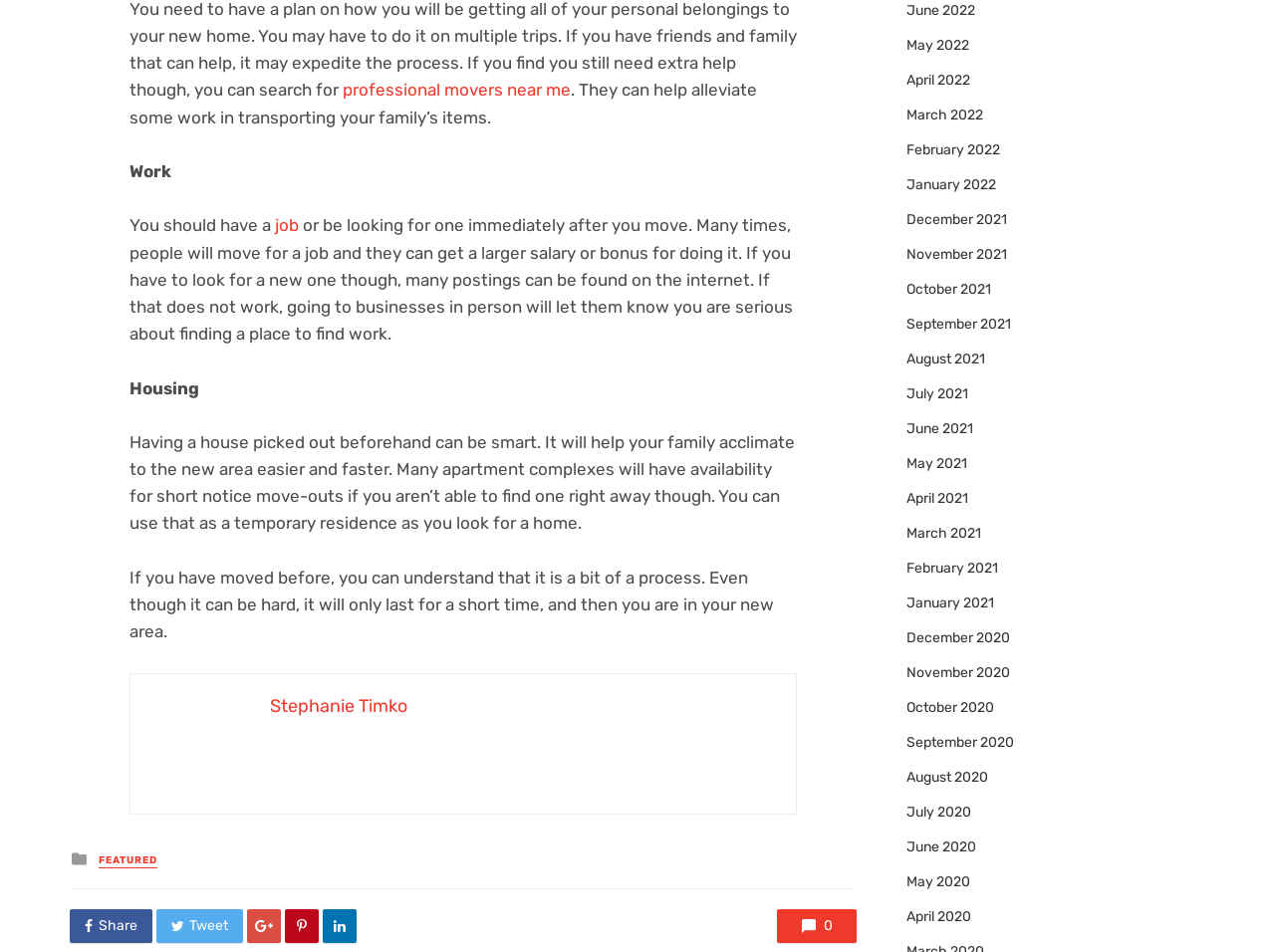What can professional movers help with?
Answer the question with a detailed and thorough explanation.

According to the webpage, professional movers can help alleviate some work in transporting a family's items, making the moving process easier.